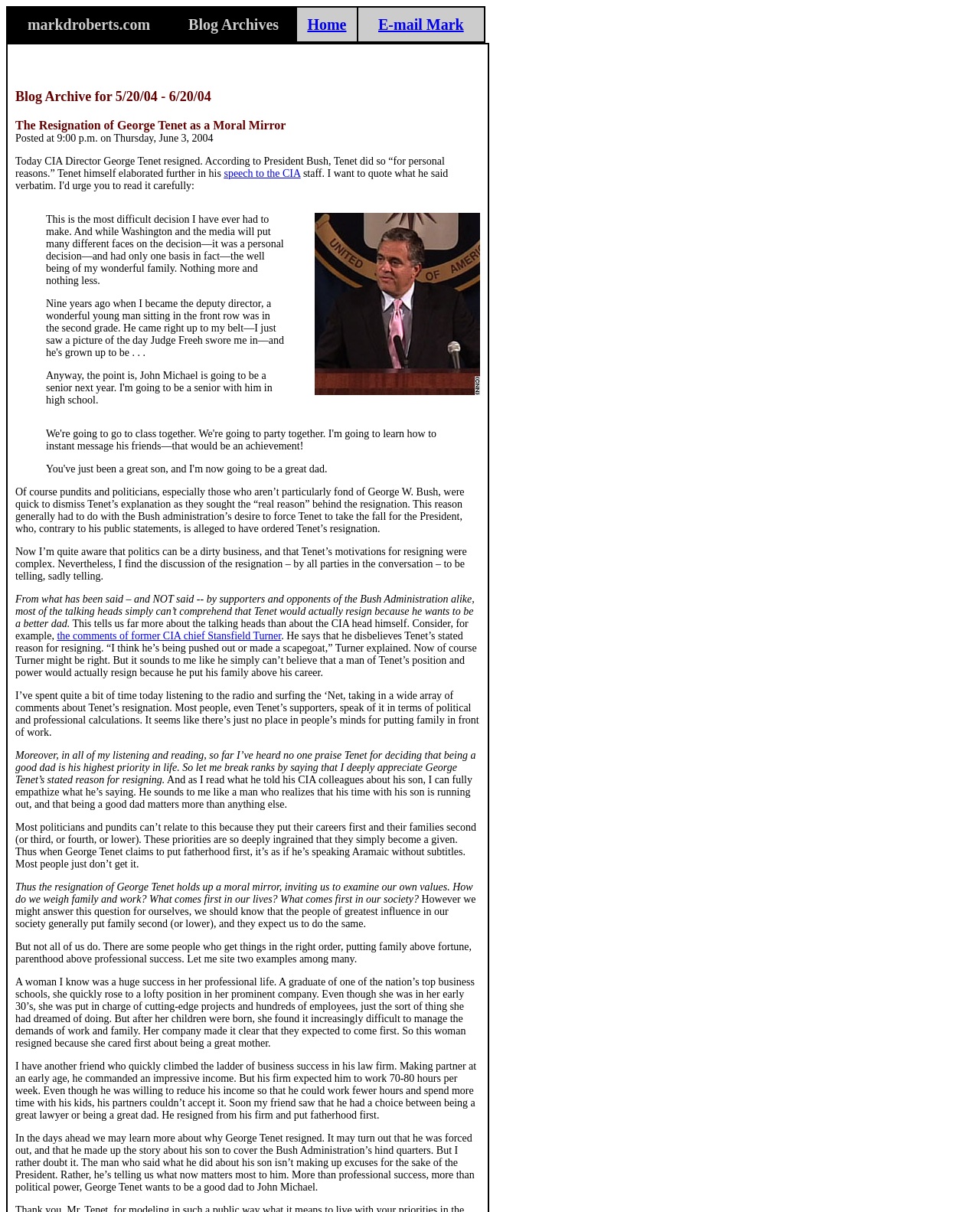Offer an extensive depiction of the webpage and its key elements.

The webpage is an archived blog post from May 20, 2004, to June 5, 2004. At the top, there is a table with four grid cells containing text: "markdroberts.com", "Blog Archives", "Home", and "E-mail Mark". The "Home" and "E-mail Mark" cells have links embedded within them.

Below the table, there is a layout table with two rows. The first row has a blockquote element containing a quote from George Tenet, the former CIA director, about his decision to resign. Next to the blockquote, there is an image.

The second row of the layout table has two table cells. The first cell is empty, and the second cell is also empty. 

The main content of the webpage is a series of blockquotes and static text elements. The text discusses George Tenet's resignation, the reactions of politicians and pundits, and the author's appreciation for Tenet's decision to prioritize his family. The author reflects on the values of society, where career often takes precedence over family, and shares examples of people who have made the opposite choice, putting family first.

There are several links embedded within the text, including one to a speech to the CIA and another to the comments of former CIA chief Stansfield Turner. The text is divided into paragraphs, with some quotes and statements from various individuals. Overall, the webpage appears to be a personal blog post discussing current events and social values.